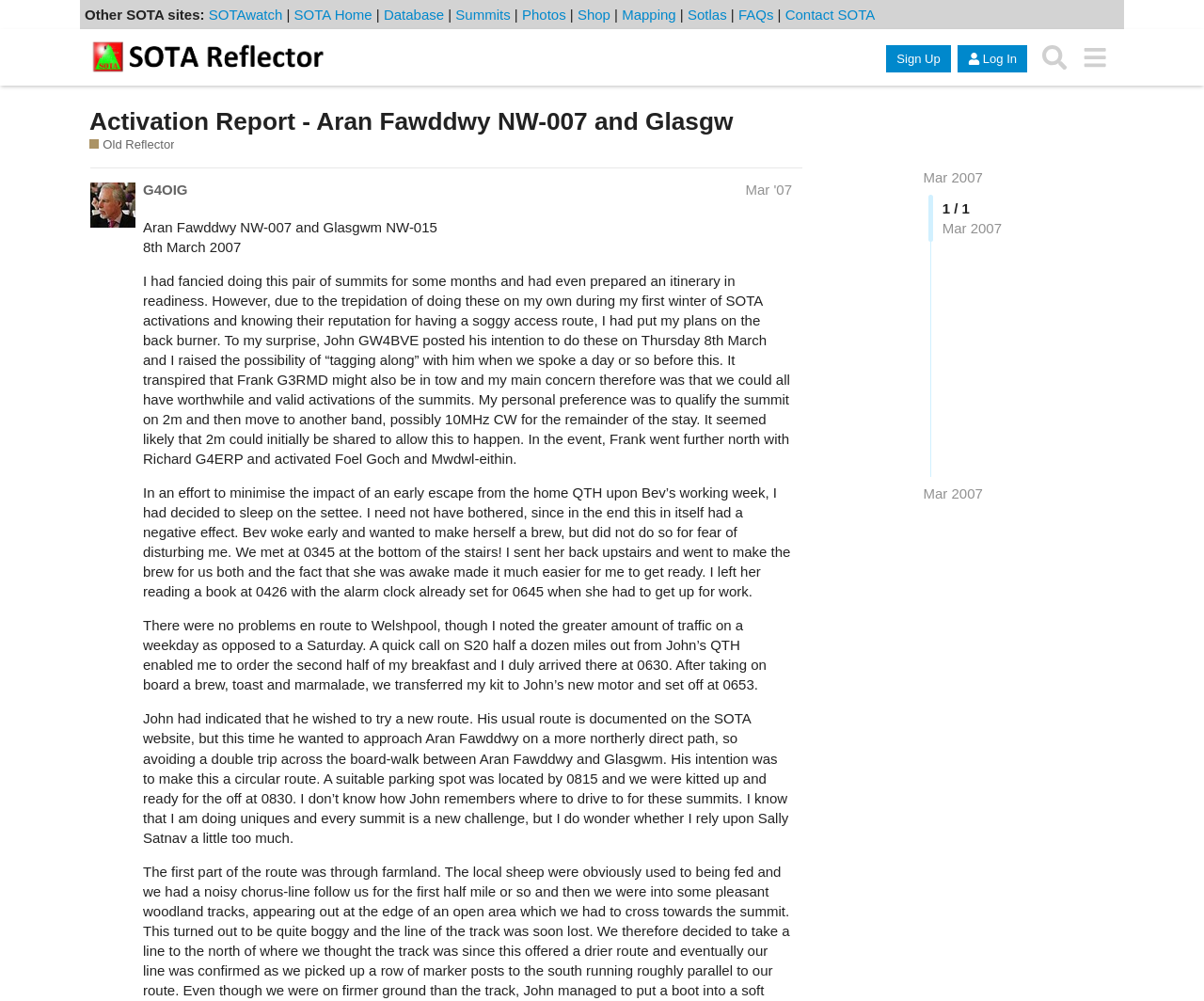Determine the bounding box coordinates (top-left x, top-left y, bottom-right x, bottom-right y) of the UI element described in the following text: Shop

[0.48, 0.007, 0.507, 0.023]